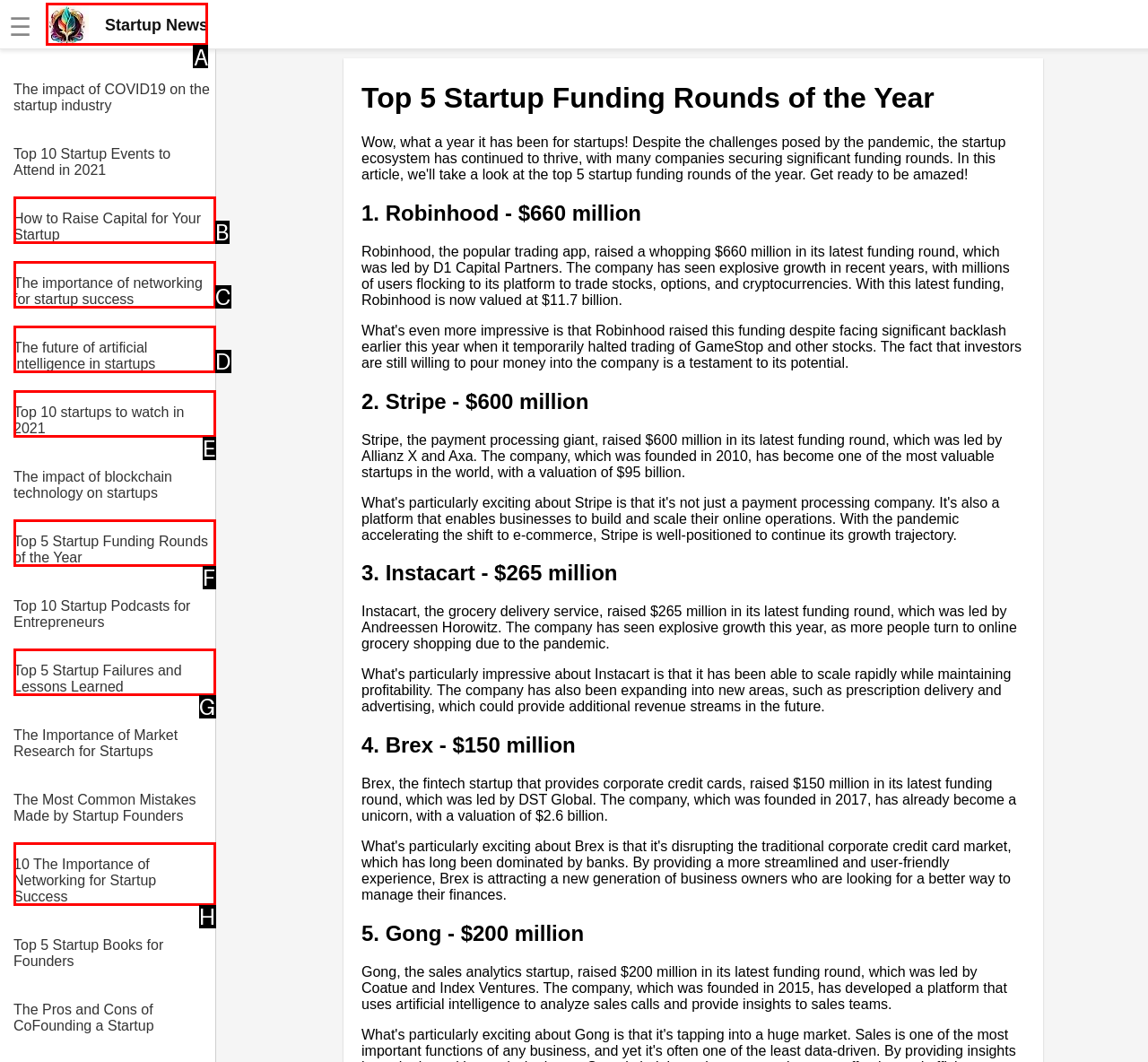Determine which UI element you should click to perform the task: Search for something
Provide the letter of the correct option from the given choices directly.

None